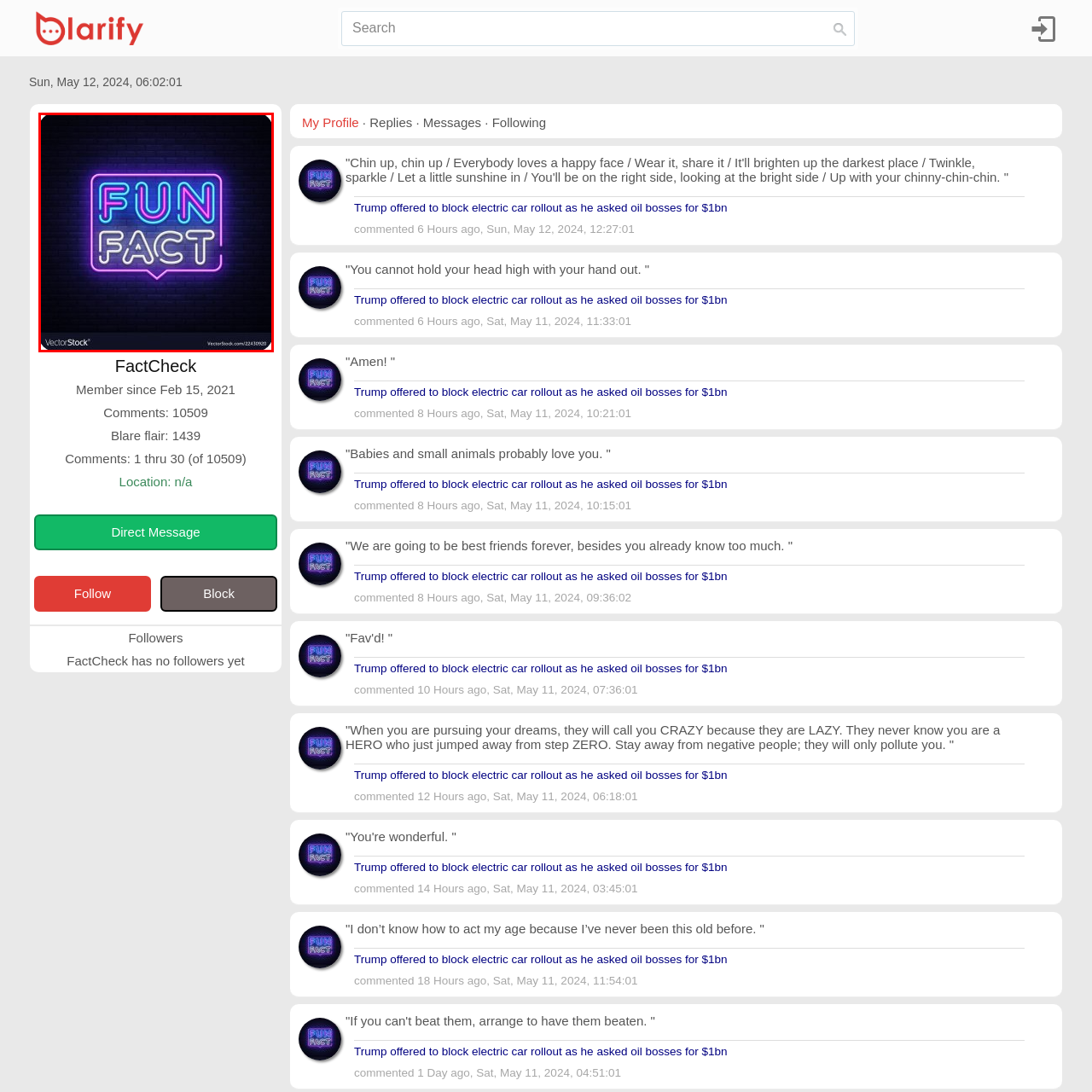Analyze the image highlighted by the red bounding box and give a one-word or phrase answer to the query: What is the background of the neon sign?

Dark, textured brick wall